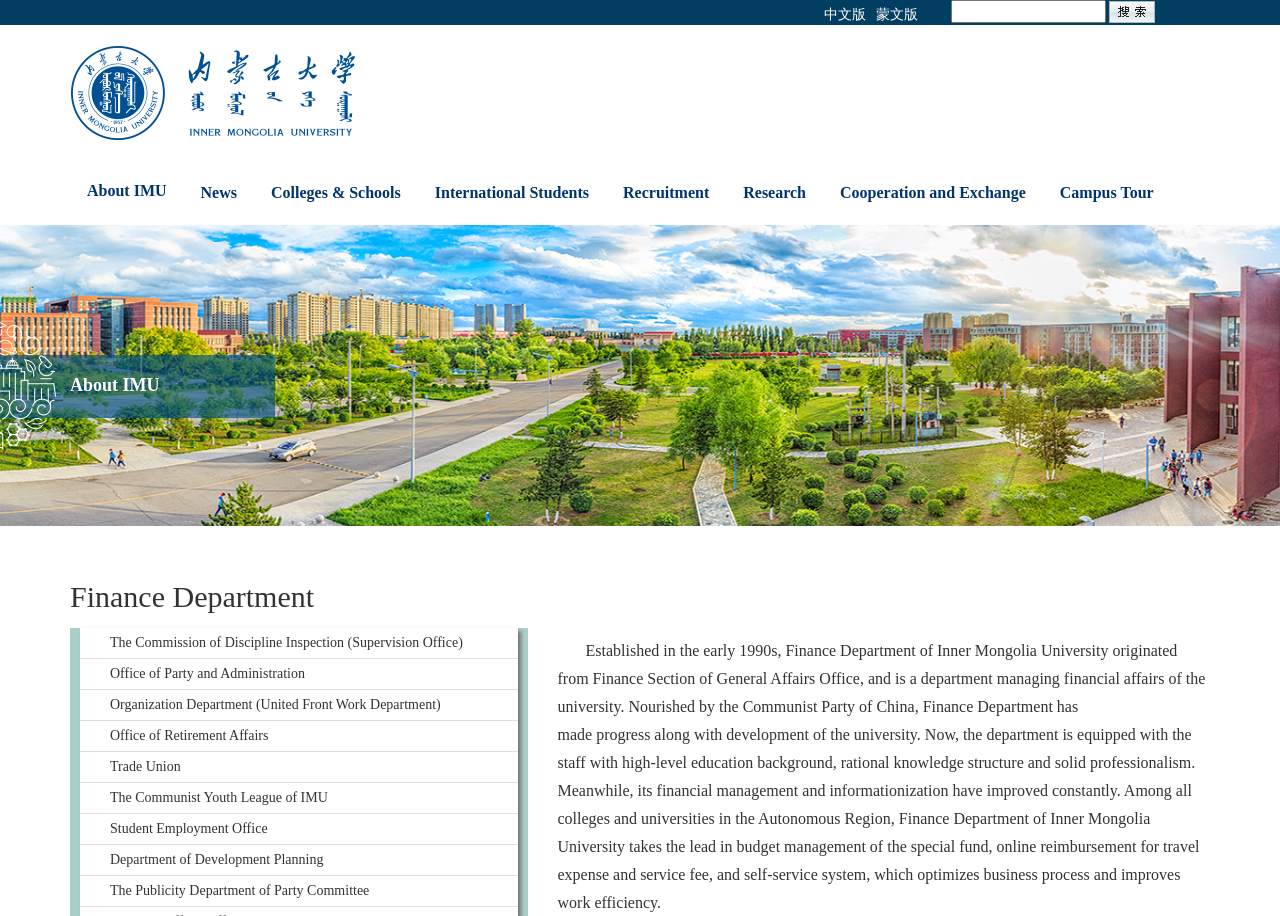Please find the bounding box coordinates of the clickable region needed to complete the following instruction: "Search for something". The bounding box coordinates must consist of four float numbers between 0 and 1, i.e., [left, top, right, bottom].

None